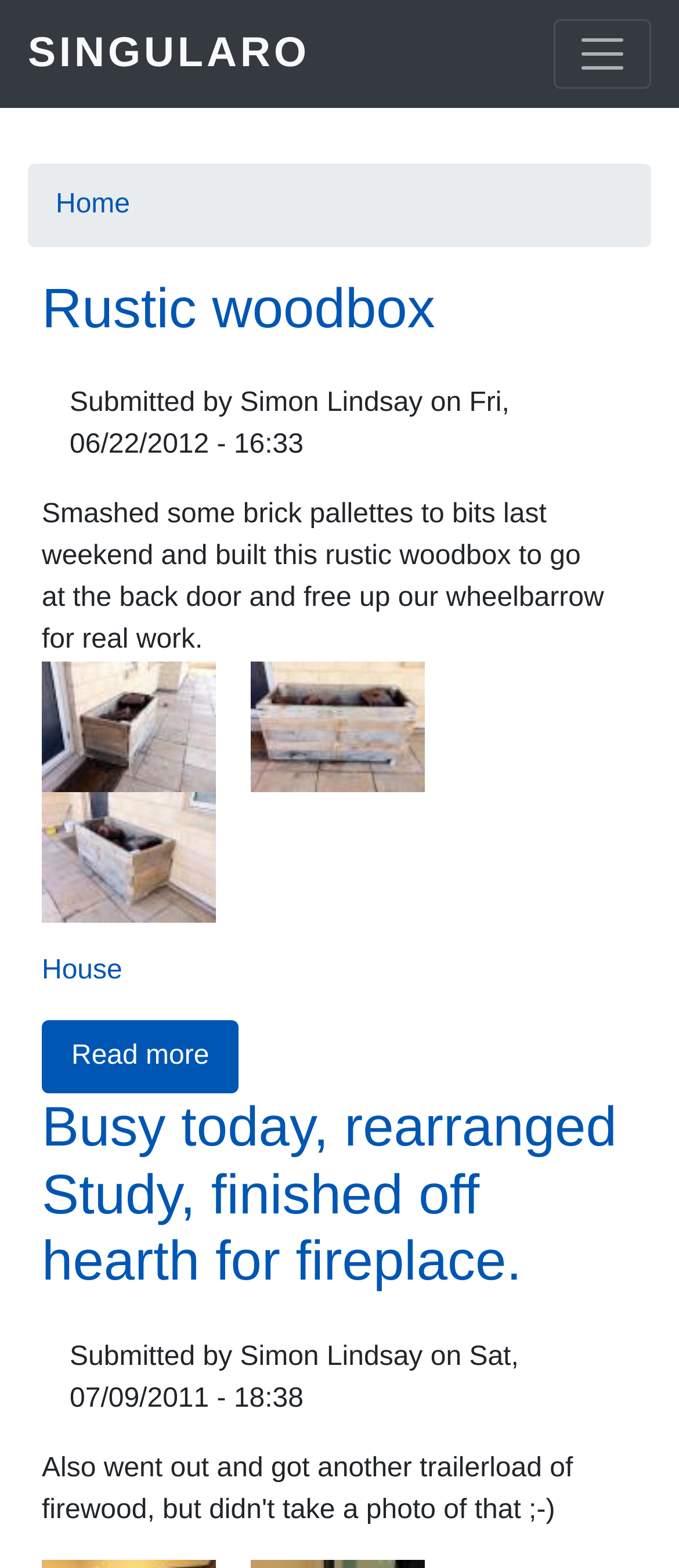Describe all the key features of the webpage in detail.

The webpage is about a blog or personal website, with a focus on sharing experiences and projects related to home and DIY. At the top, there is a navigation menu with a link to "Skip to main content" and a logo or title "SINGULARO". On the top right, there is a toggle navigation button.

Below the navigation menu, there is a breadcrumb section with a link to "Home". The main content area is divided into multiple sections, each with a heading and descriptive text. The first section is about a "Rustic woodbox" project, with a link to the project title and a brief description of the project. Below the description, there are three buttons, likely representing images or thumbnails related to the project.

In the same section, there is information about the author, including the name "Simon Lindsay" and the date "Friday, June 22, 2012 - 16:33". There is also a link to "House" and a "Read more" link to continue reading about the "Rustic woodbox" project.

The next section is about another project, "Busy today, rearranged Study, finished off hearth for fireplace", with a similar layout and content as the first section. This section also includes information about the author and a link to continue reading.

Throughout the webpage, there are multiple links and buttons, but no prominent images. The overall structure is organized, with clear headings and concise text, making it easy to navigate and read.